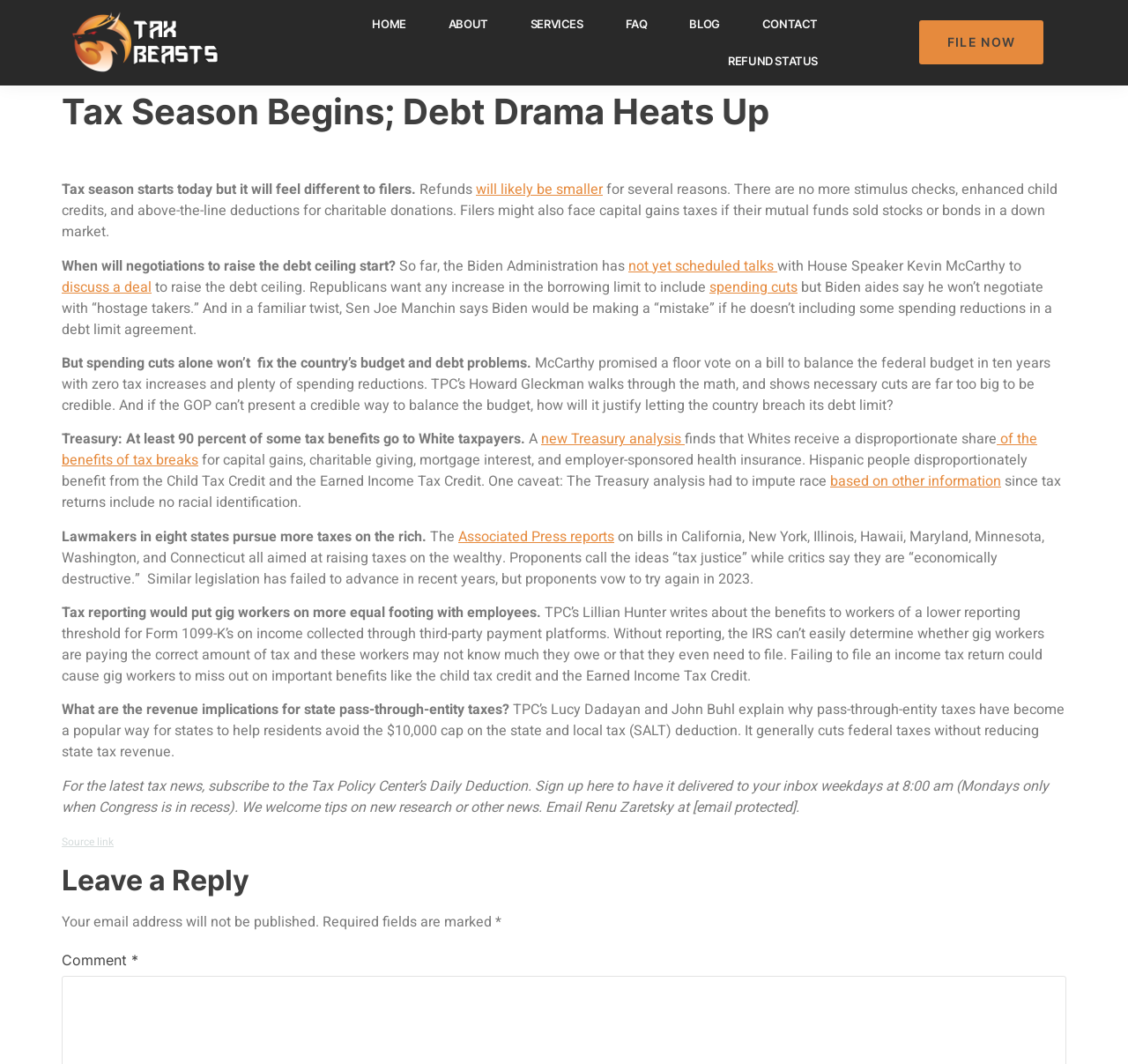Find the bounding box coordinates of the element to click in order to complete the given instruction: "Learn more about 'new Treasury analysis'."

[0.48, 0.403, 0.607, 0.423]